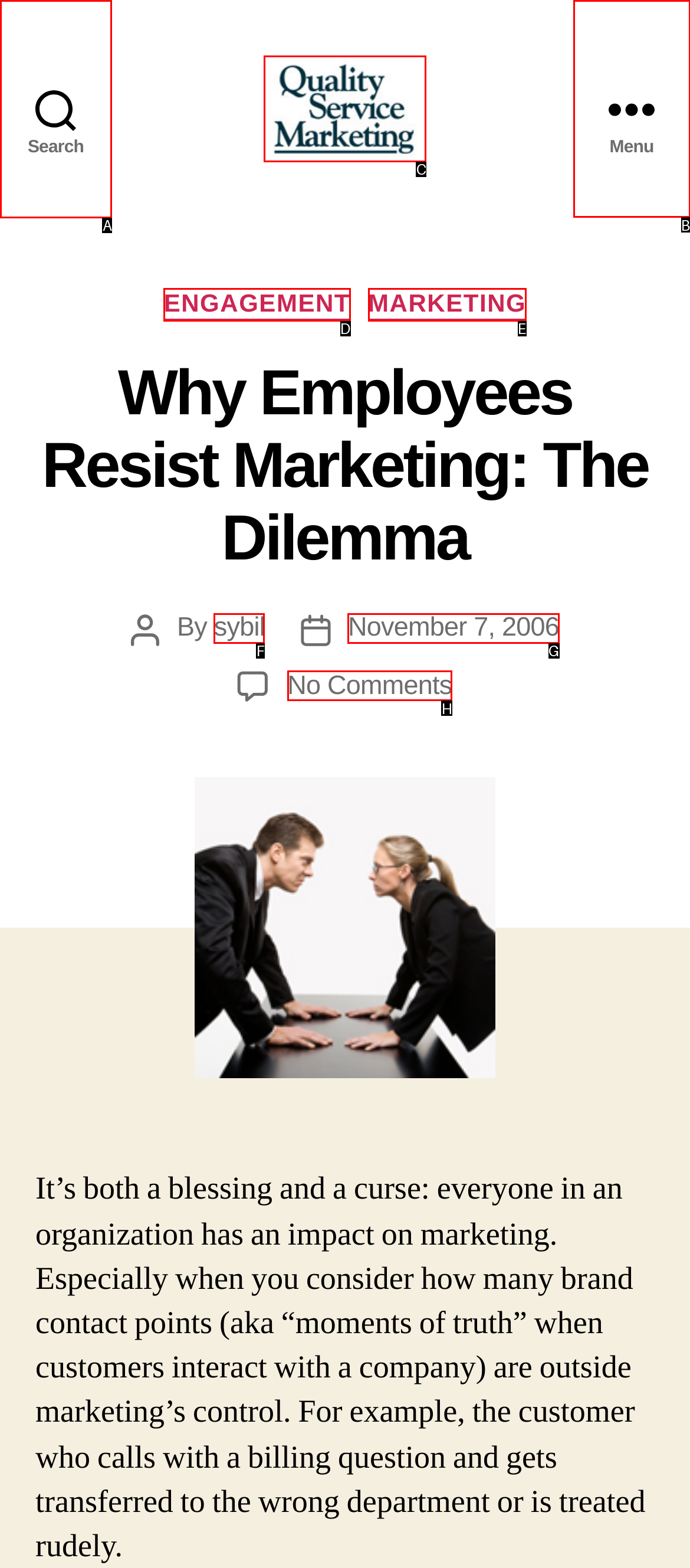Determine which HTML element I should select to execute the task: Search for something
Reply with the corresponding option's letter from the given choices directly.

A